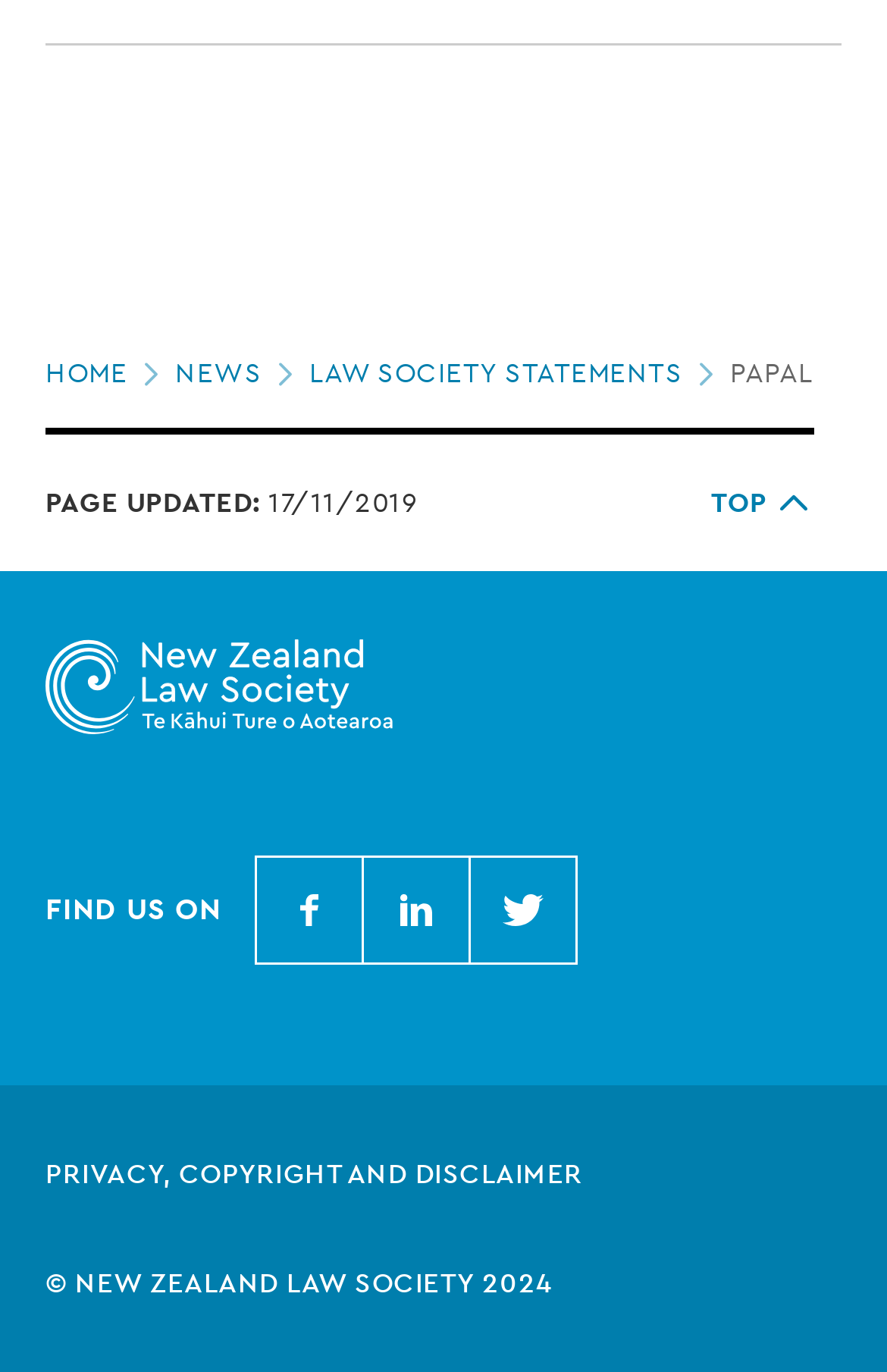What is the date of the last page update?
Please provide a comprehensive answer based on the contents of the image.

I found the date of the last page update by looking at the StaticText element with the text '17/11/2019' inside the time element.